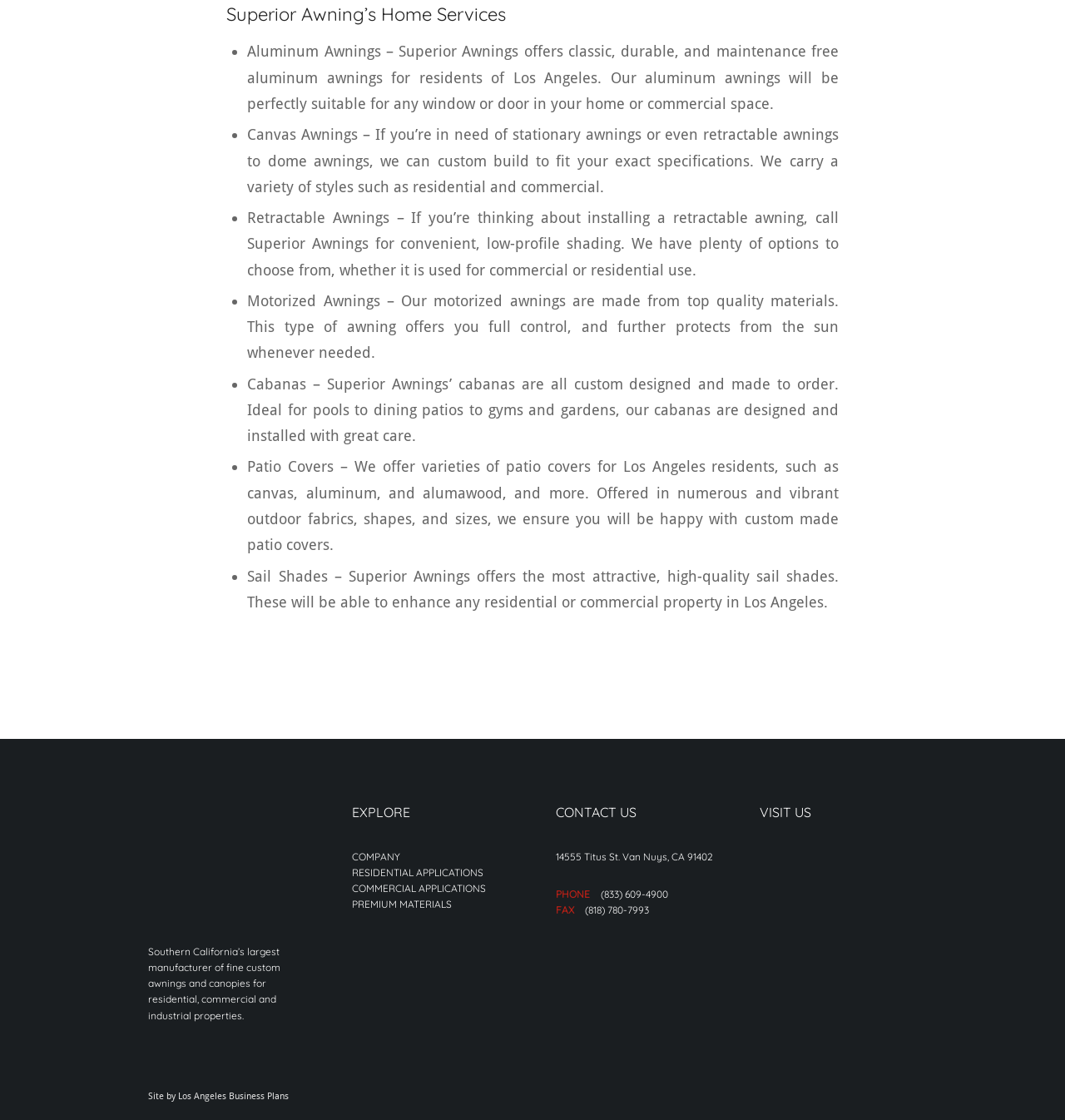Determine the bounding box coordinates for the HTML element described here: "Los Angeles Business Plans".

[0.167, 0.974, 0.271, 0.983]